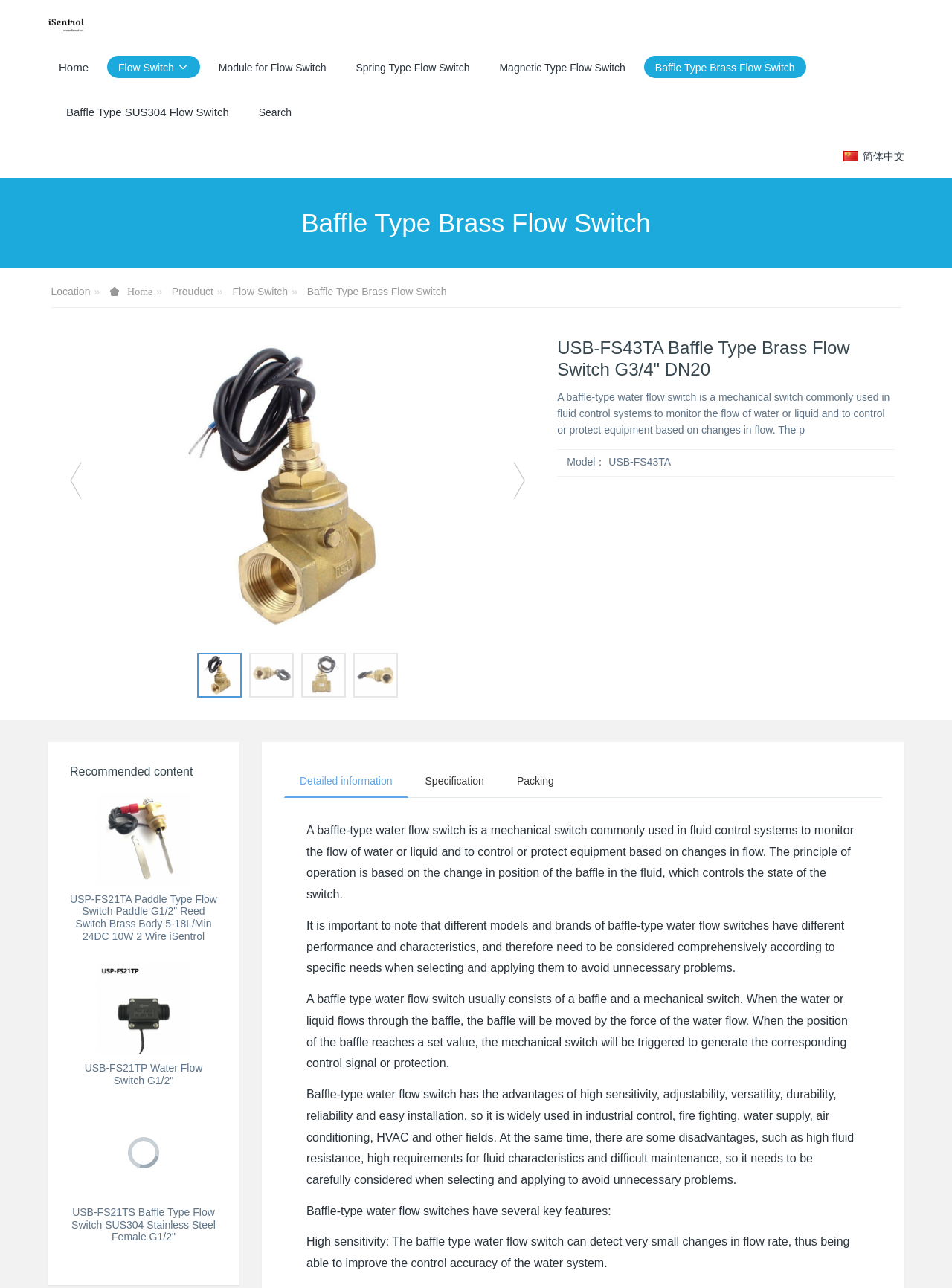Locate the bounding box coordinates of the clickable region to complete the following instruction: "Select the 'Baffle Type Brass Flow Switch' option."

[0.322, 0.221, 0.469, 0.231]